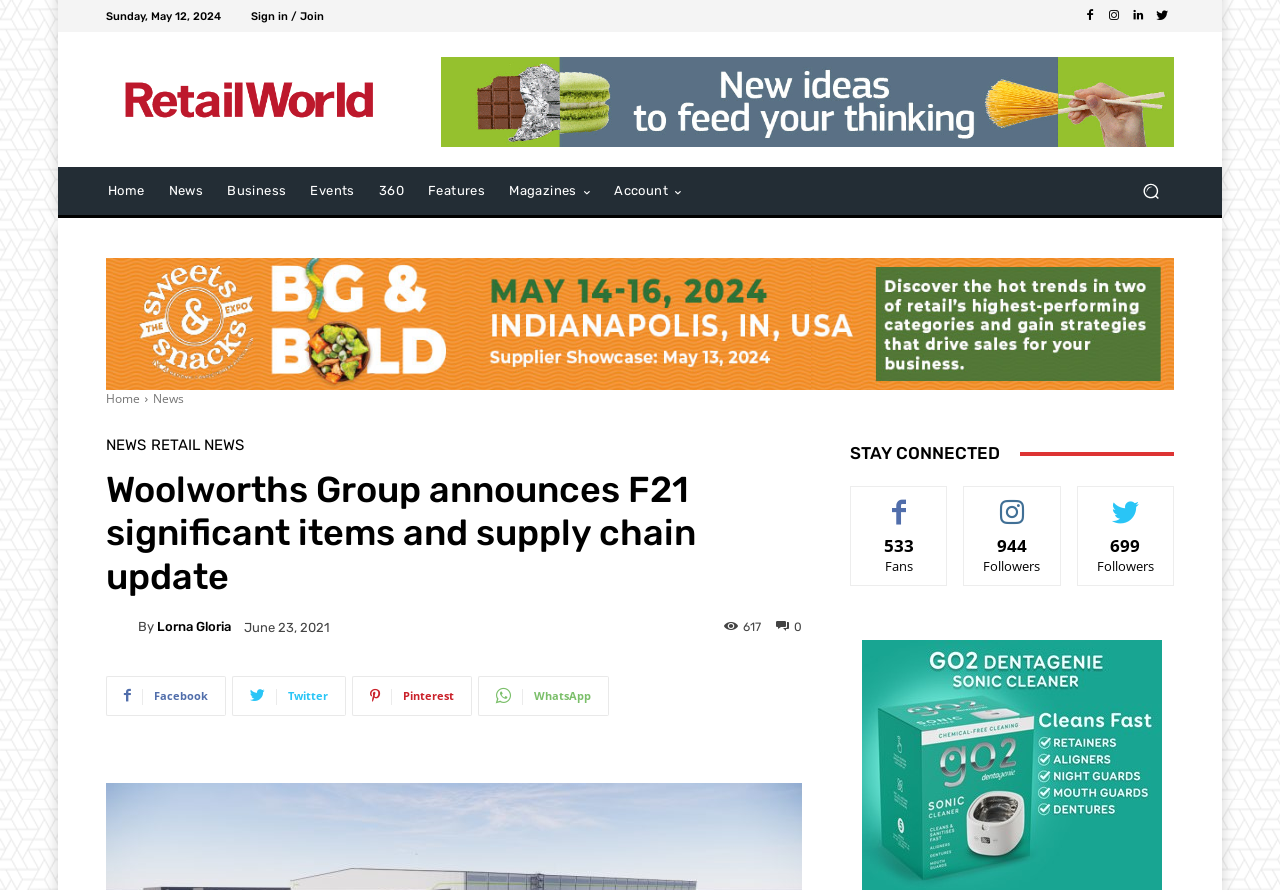Please find the bounding box coordinates of the element that needs to be clicked to perform the following instruction: "Follow on Facebook". The bounding box coordinates should be four float numbers between 0 and 1, represented as [left, top, right, bottom].

[0.083, 0.759, 0.177, 0.804]